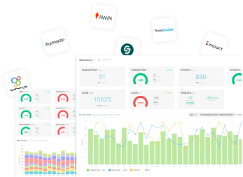Offer an in-depth caption for the image.

The image showcases the affiliate dashboard provided by Strackr, designed to simplify the monitoring of affiliate marketing performance. It features a comprehensive analytics layout, displaying key metrics such as total conversions, revenue generated, and performance trends over time. Various visual indicators, including gauges and bar graphs, provide quick insights into the effectiveness of affiliate links. Branding from several affiliate networks, such as AWIN and ShareASale, is visible, highlighting the dashboard's capability to integrate multiple sources of data. Overall, this dashboard serves as a unified platform for affiliates to track their sales and optimize their marketing strategies efficiently.